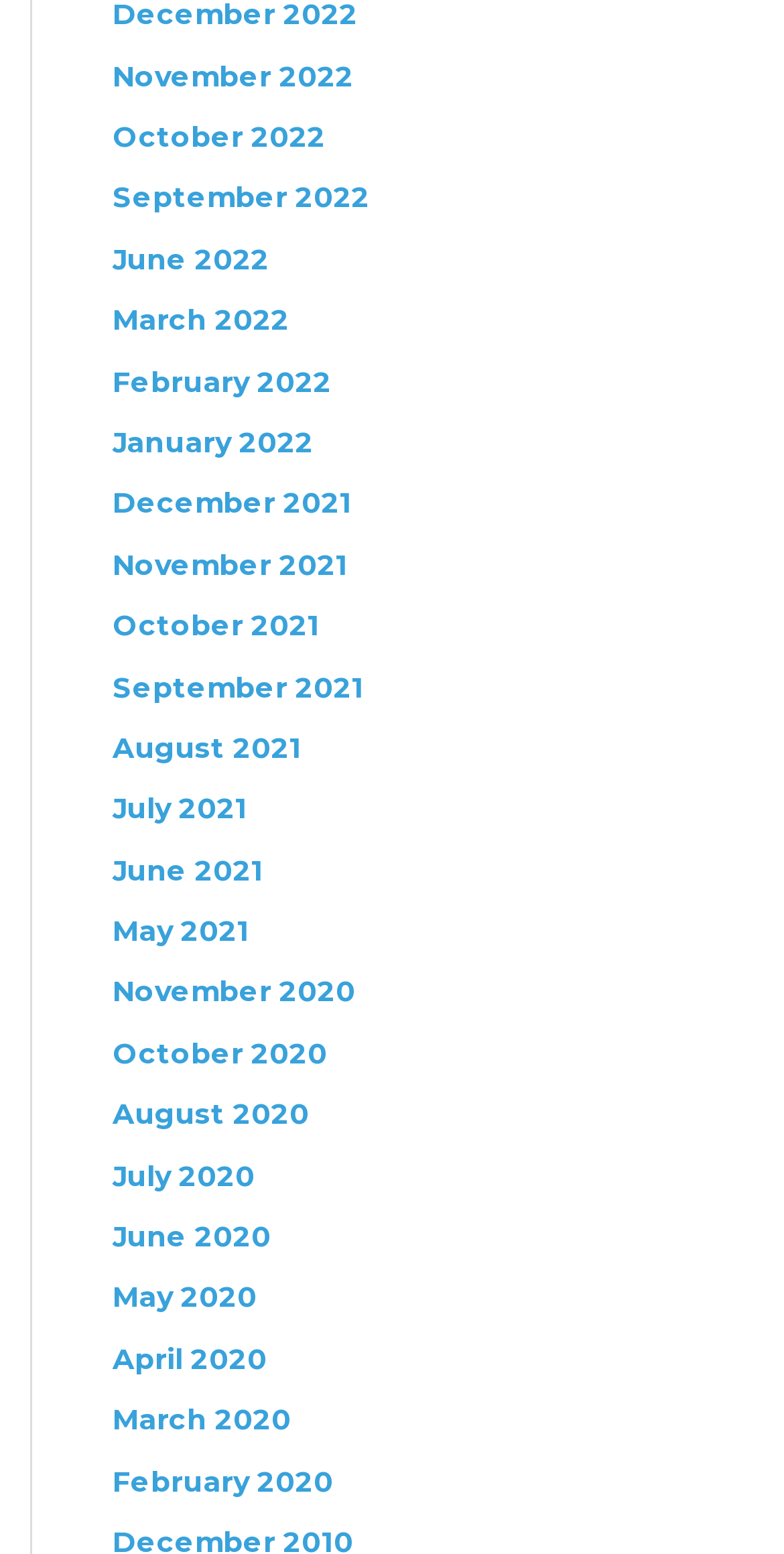Locate the bounding box coordinates of the area you need to click to fulfill this instruction: 'go to October 2021'. The coordinates must be in the form of four float numbers ranging from 0 to 1: [left, top, right, bottom].

[0.144, 0.391, 0.408, 0.414]